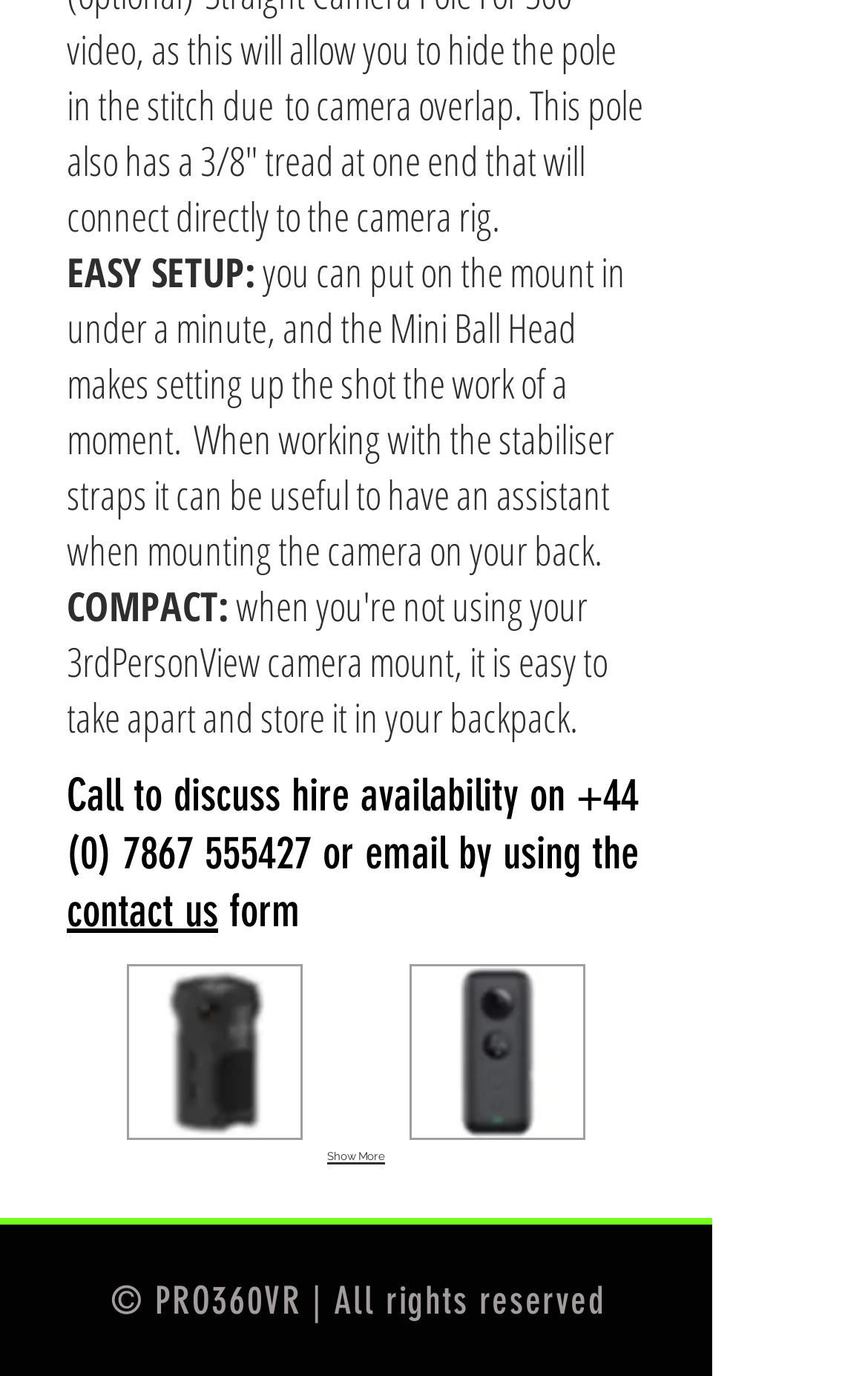Predict the bounding box for the UI component with the following description: "Insta360 ONE X".

[0.429, 0.701, 0.718, 0.828]